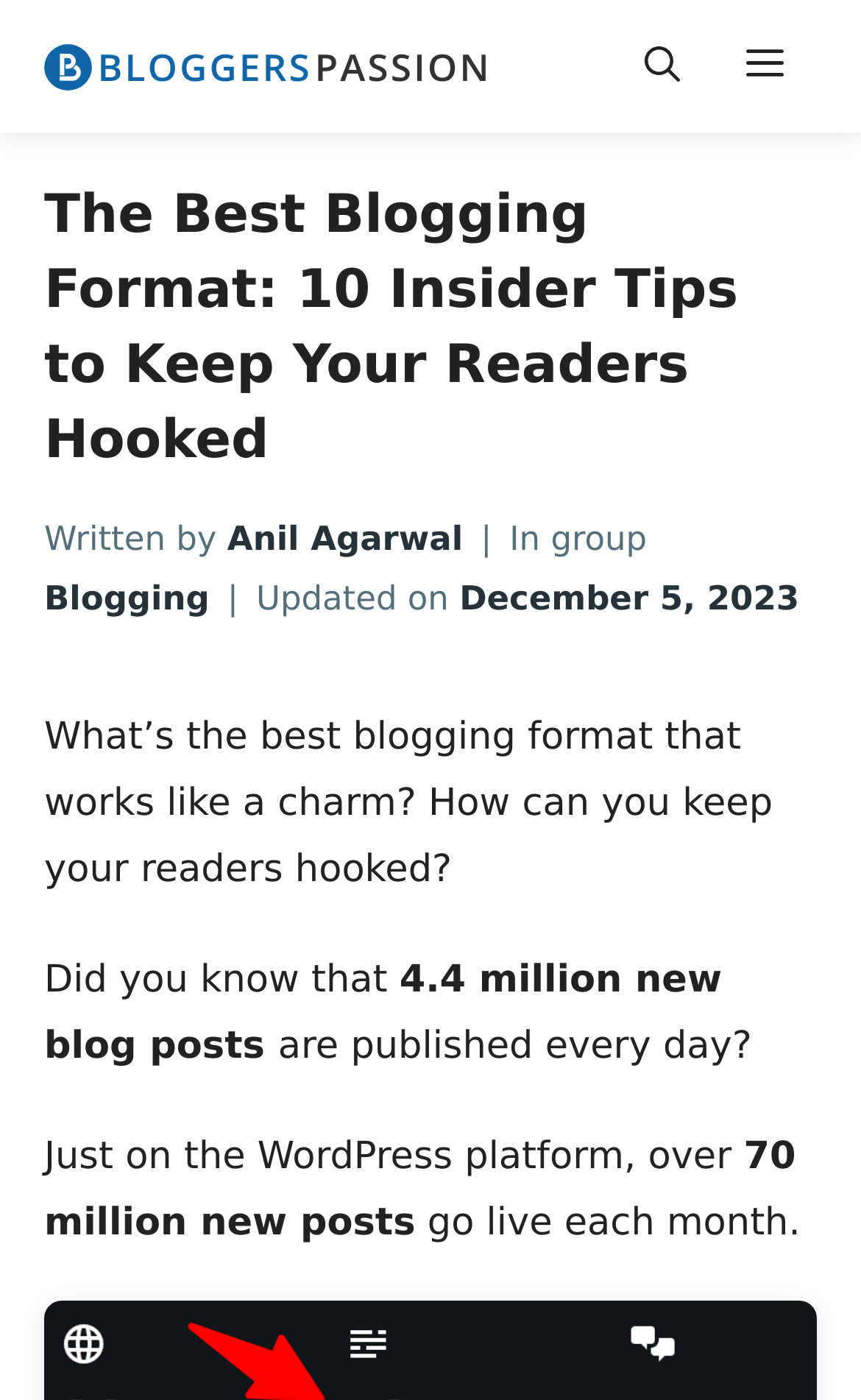Explain in detail what you observe on this webpage.

The webpage is about blogging and SEO, with a focus on finding the best blogging format to engage readers. At the top, there is a banner with the site's name, "BloggersPassion: Learn Blogging & SEO from Anil Agarwal", accompanied by an image. Below the banner, there is a navigation menu with a mobile toggle button, a search bar, and a menu button.

The main content area is divided into sections. The first section has a heading that reads "The Best Blogging Format: 10 Insider Tips to Keep Your Readers Hooked". Below the heading, there is a byline with the author's name, "Anil Agarwal", and a category label, "Blogging". The date of the article, "December 5, 2023", is also displayed.

The main article starts with a question, "What’s the best blogging format that works like a charm? How can you keep your readers hooked?" followed by a series of paragraphs discussing the importance of finding the right blogging format. The text mentions some statistics, such as 4.4 million new blog posts being published every day and 70 million new posts going live each month on the WordPress platform.

Throughout the page, there are no images other than the one in the banner. The layout is clean, with a clear hierarchy of headings and text. The text is organized into paragraphs, making it easy to read and follow.